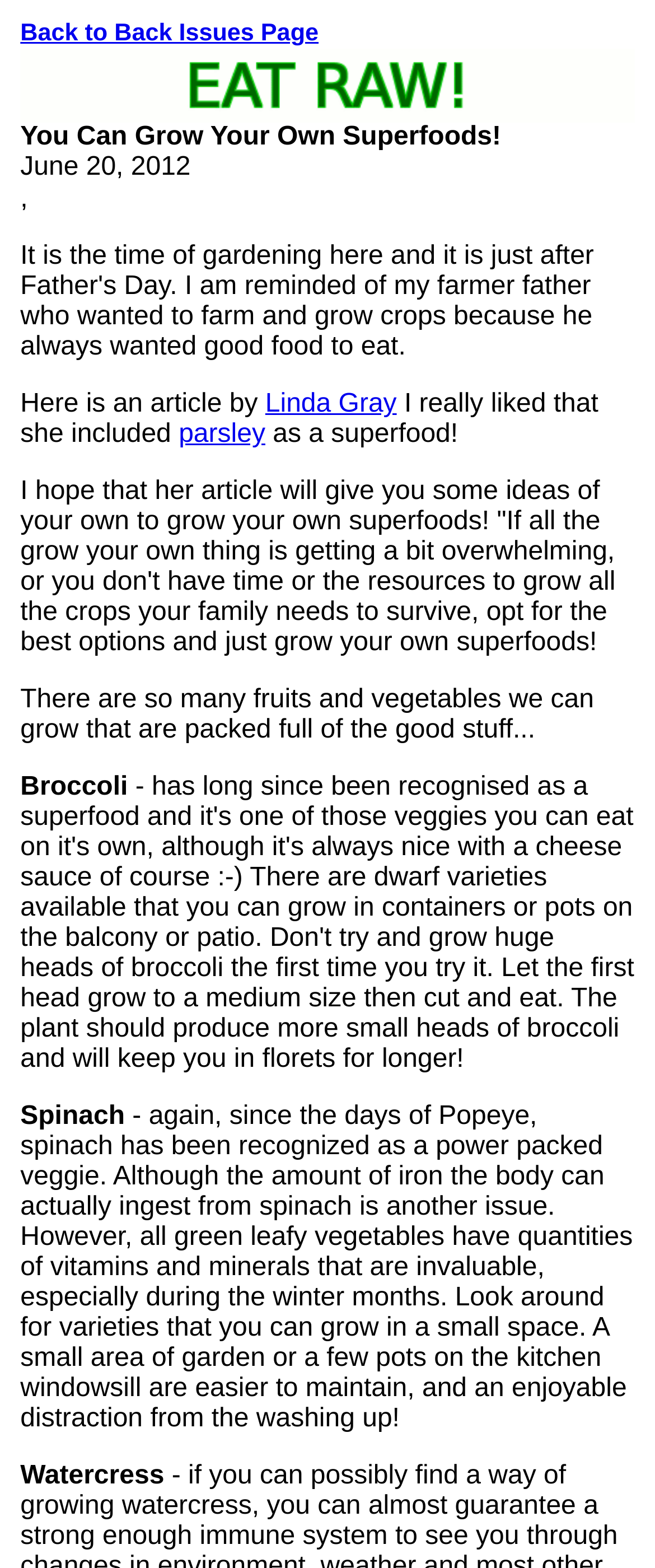Summarize the webpage with a detailed and informative caption.

The webpage is about growing superfoods, with a focus on a specific article or issue from June 20, 2012. At the top, there is a navigation link to "Back to Back Issues Page" on the left side. Below this, there is a large image that spans almost the entire width of the page. 

Underneath the image, the title "You Can Grow Your Own Superfoods! June 20, 2012" is displayed prominently. To the right of the title, there are two links: one to "Linda Gray" and another to "parsley", which may be related to the article's content.